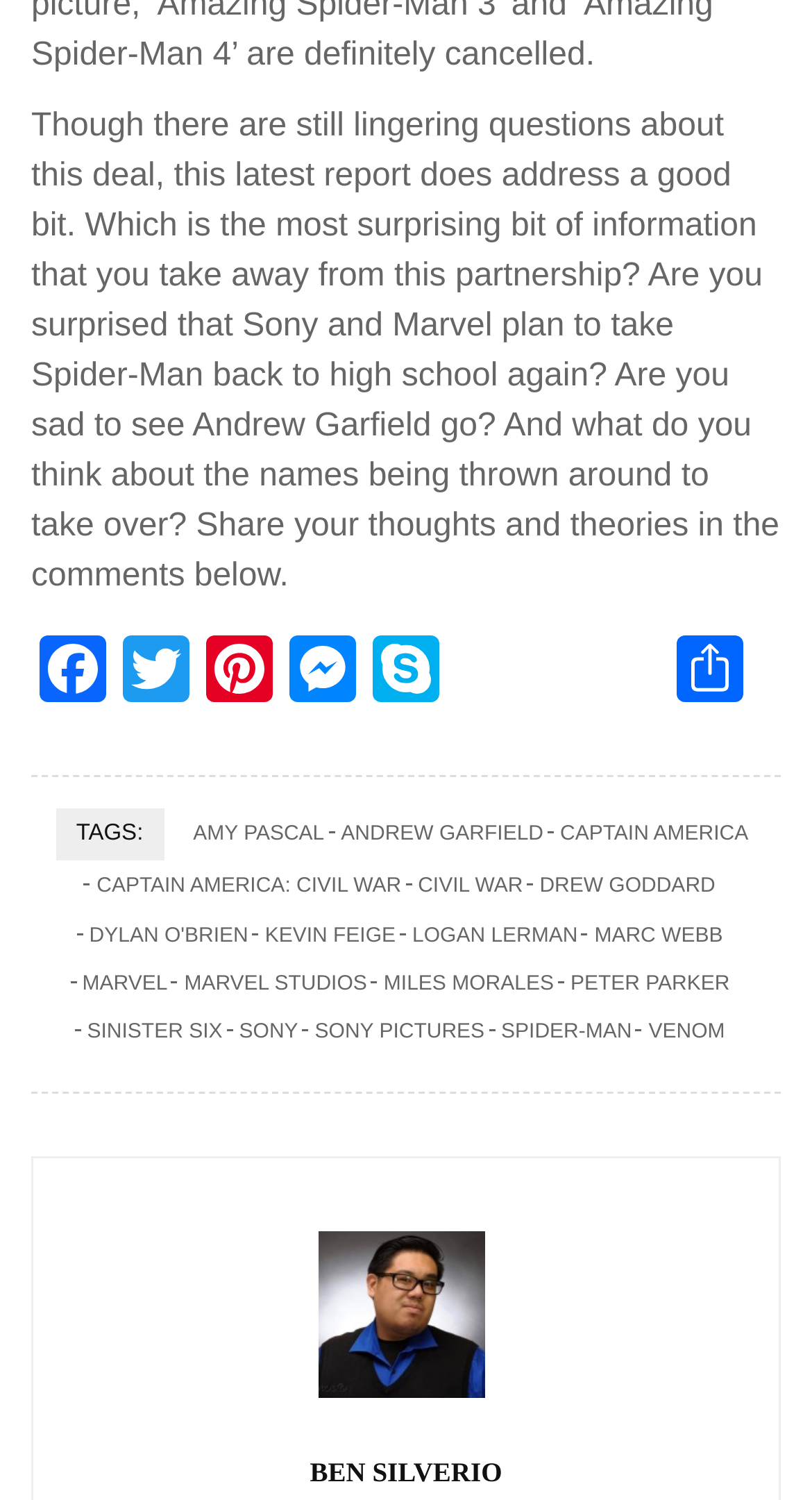Please identify the bounding box coordinates of the element on the webpage that should be clicked to follow this instruction: "read Red Panda Recreation article". The bounding box coordinates should be given as four float numbers between 0 and 1, formatted as [left, top, right, bottom].

None